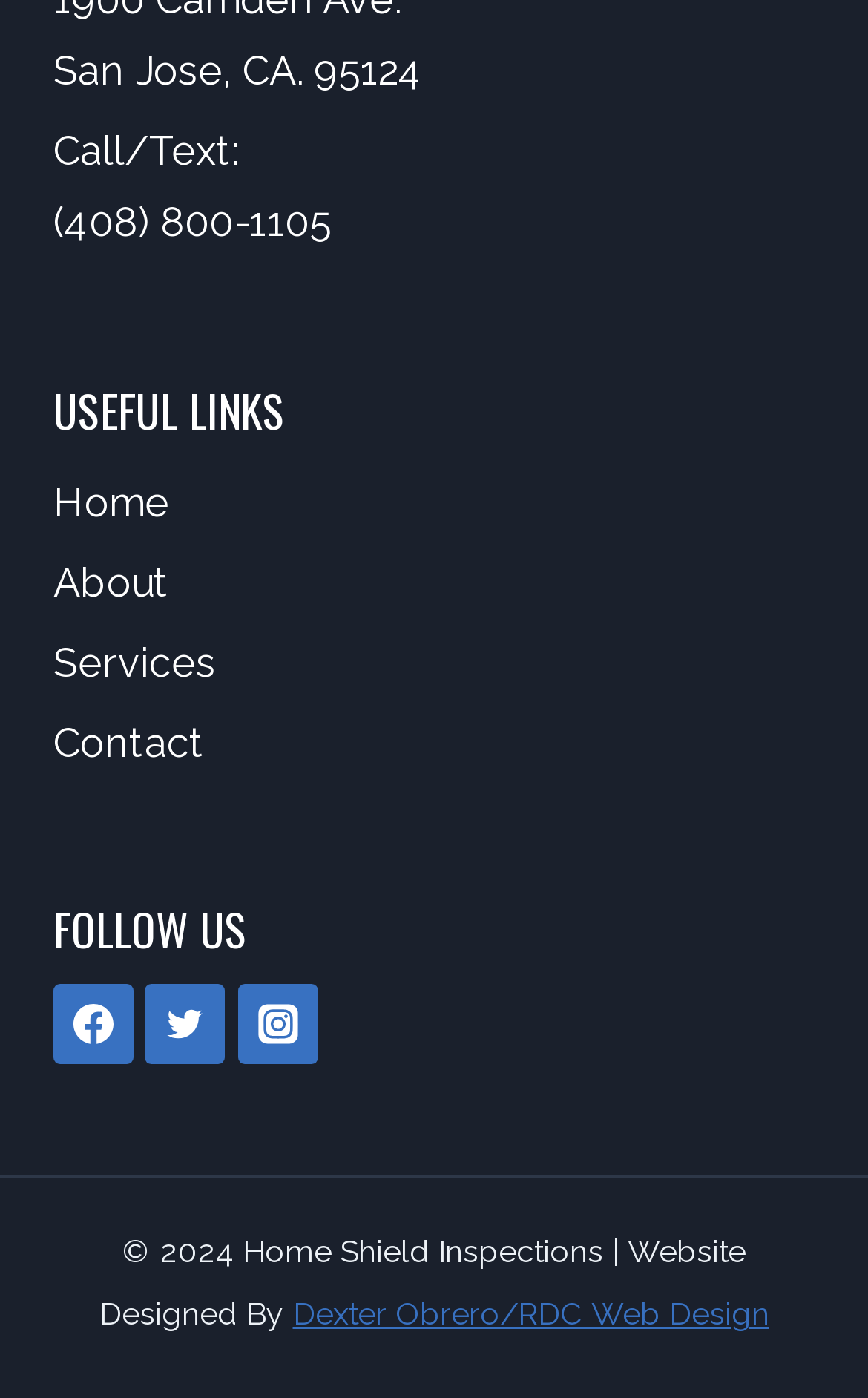Give a one-word or phrase response to the following question: How many social media platforms are listed?

3